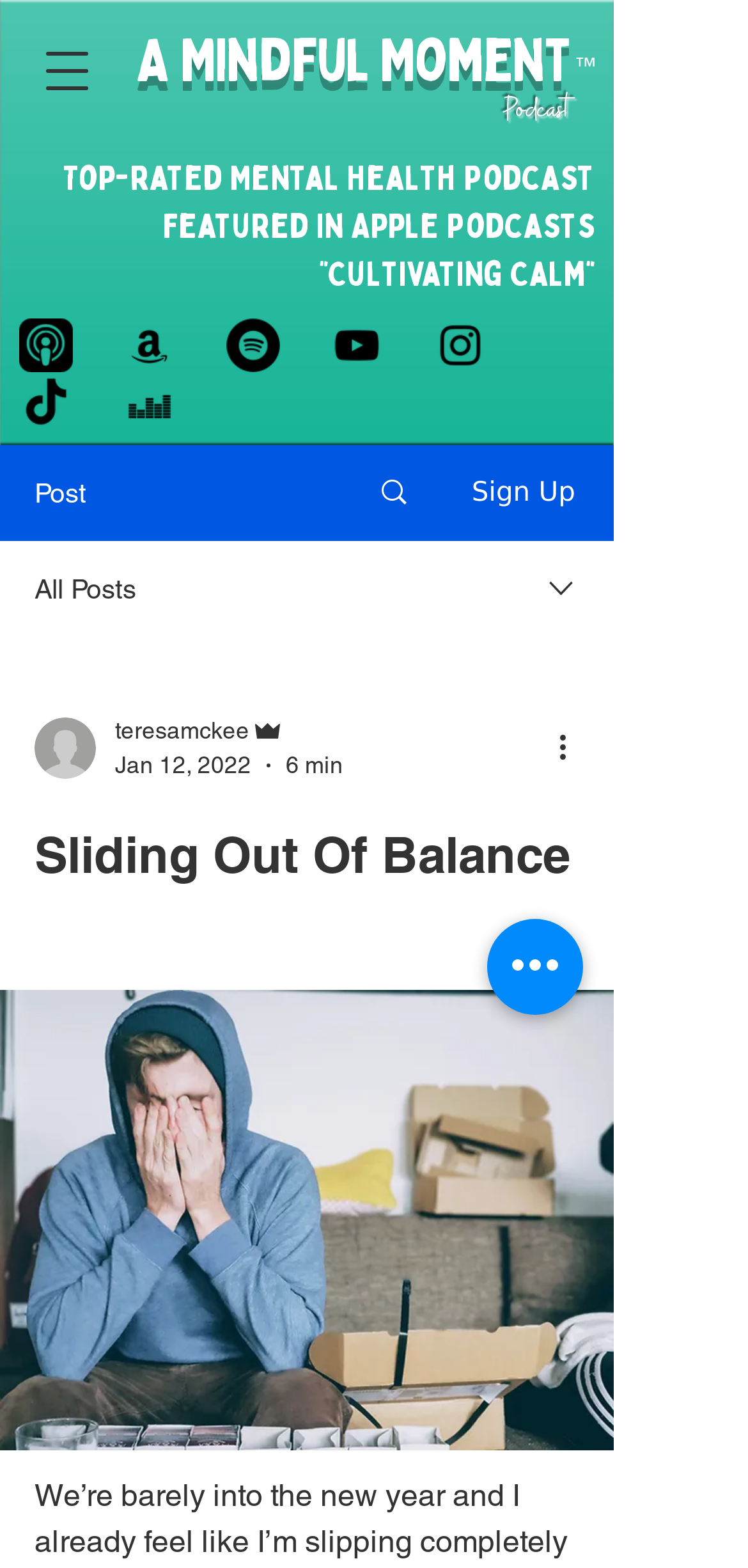Using the given description, provide the bounding box coordinates formatted as (top-left x, top-left y, bottom-right x, bottom-right y), with all values being floating point numbers between 0 and 1. Description: parent_node: Podcast aria-label="Open navigation menu"

[0.026, 0.015, 0.154, 0.076]